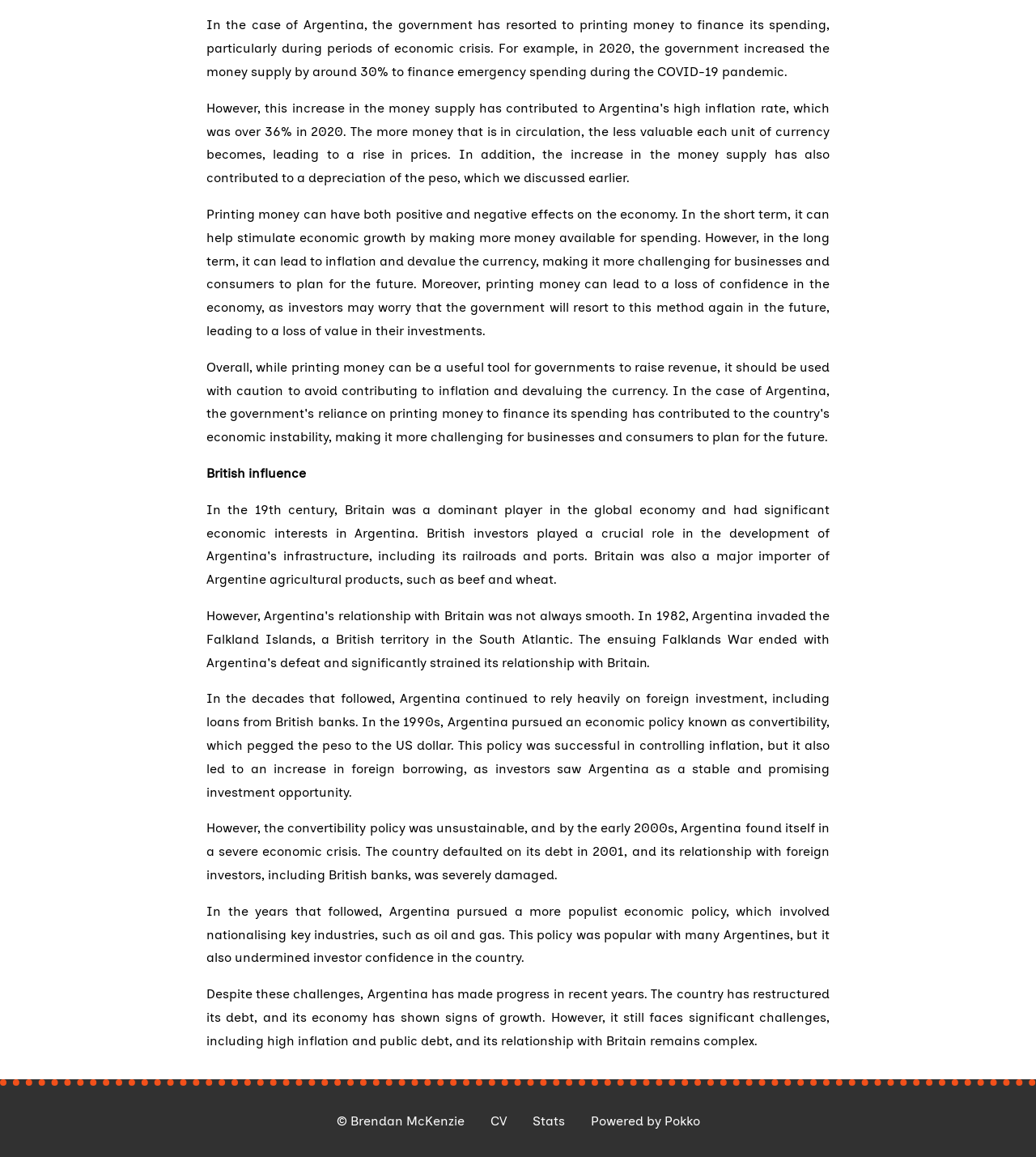Answer this question in one word or a short phrase: What policy did Argentina pursue in the 1990s?

Convertibility